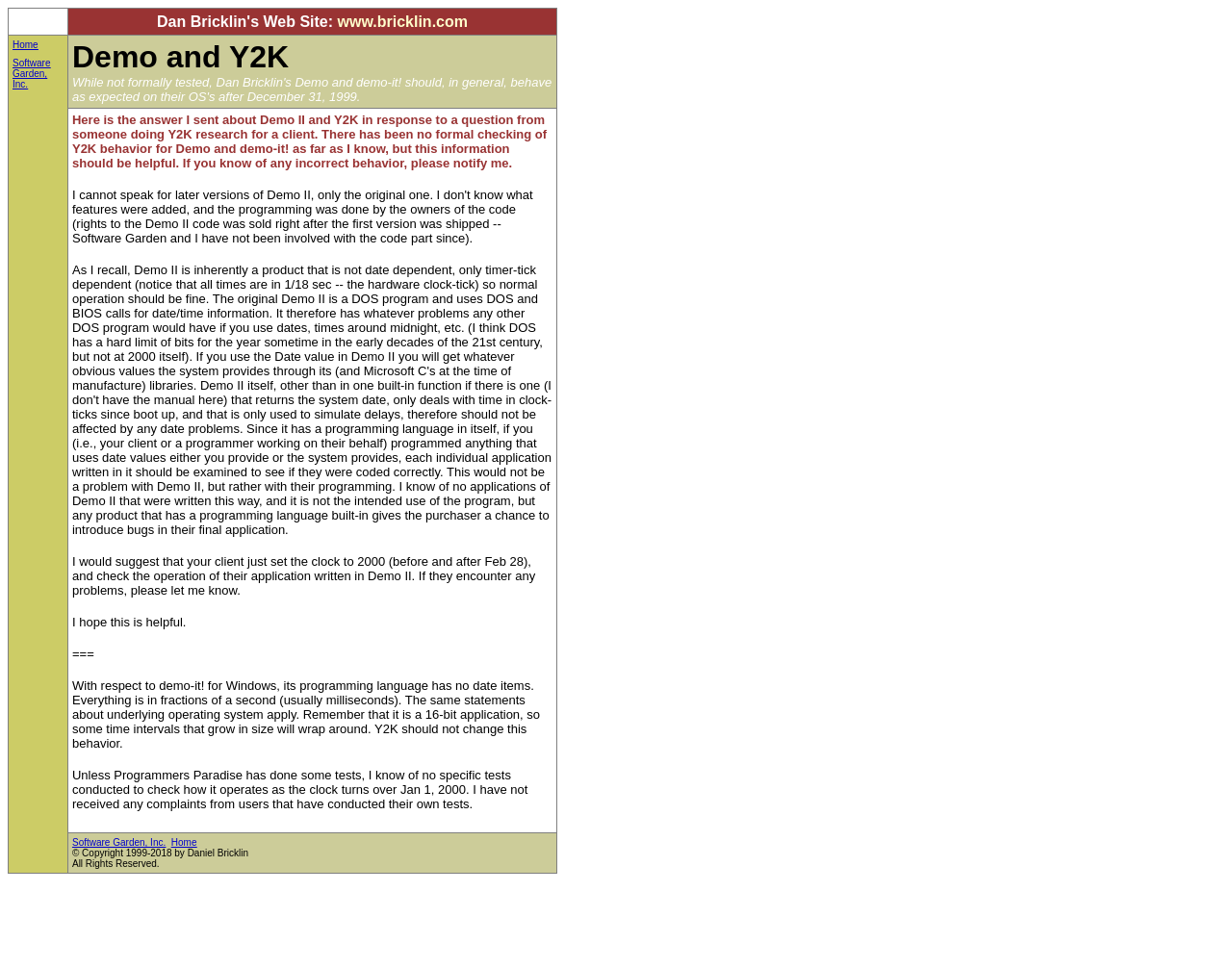Respond with a single word or phrase to the following question: What is the suggested method to test Y2K compatibility of Demo II?

set the clock to 2000